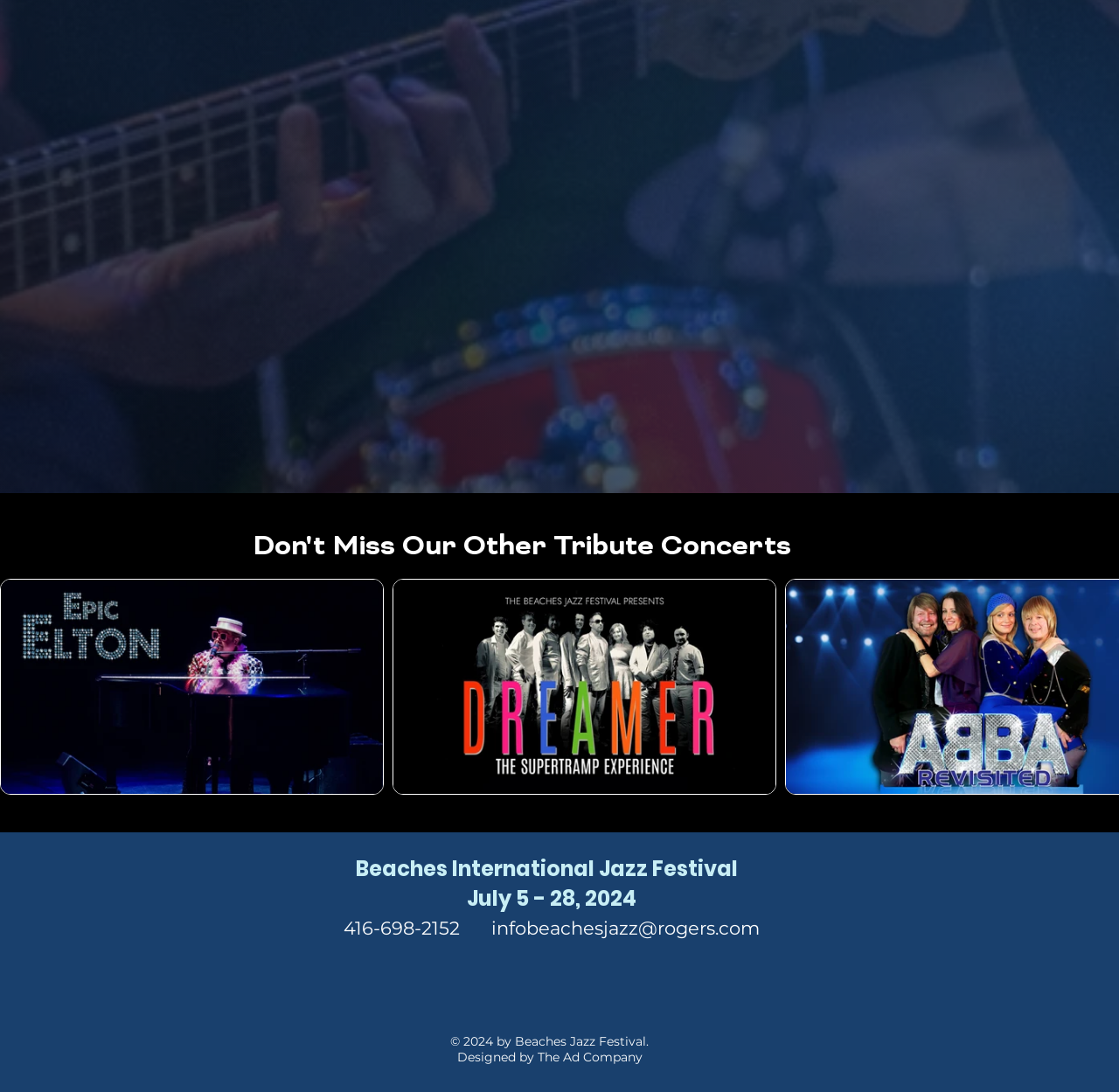What is the contact email for the jazz festival?
Please answer using one word or phrase, based on the screenshot.

infobeachesjazz@rogers.com